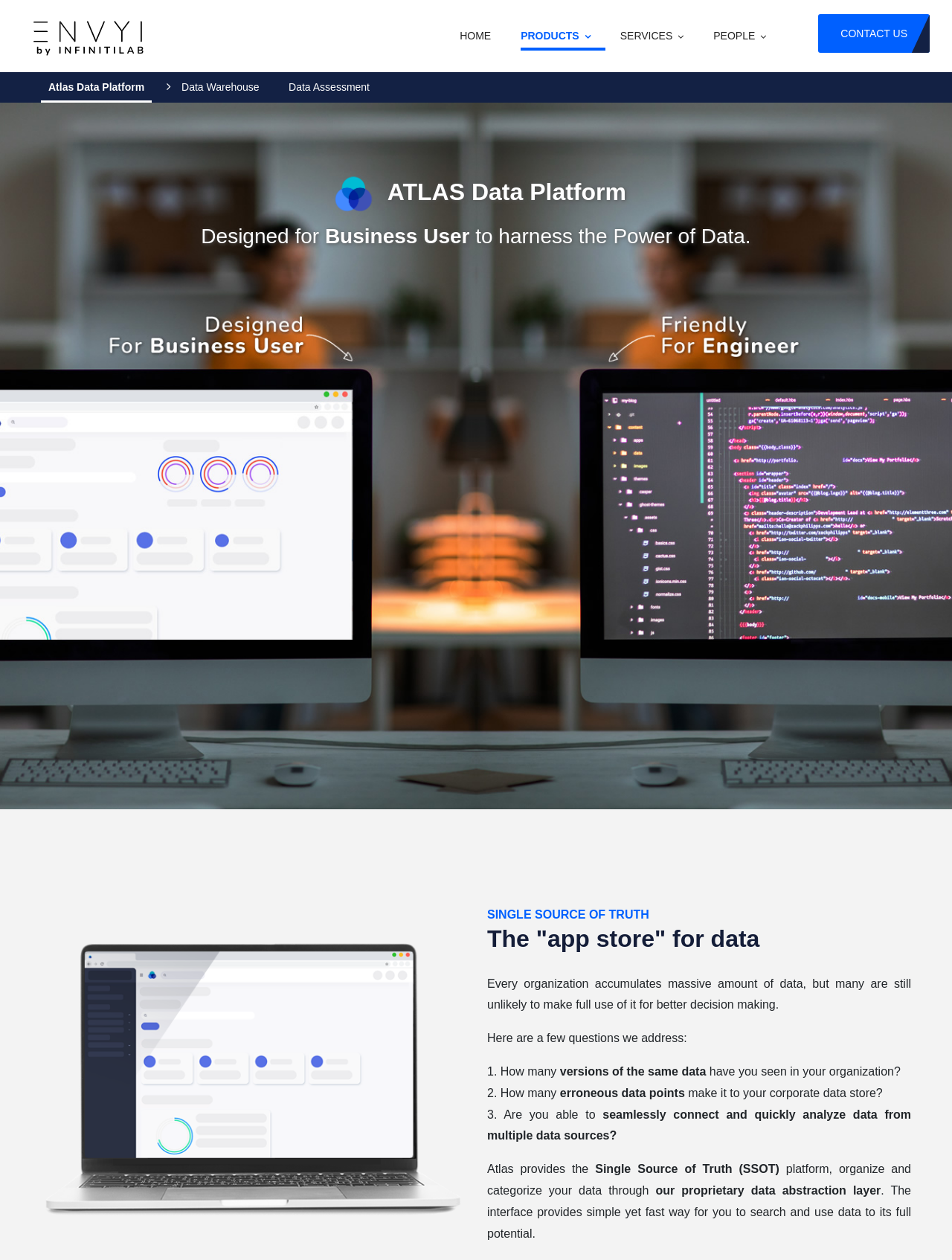Please use the details from the image to answer the following question comprehensively:
What is the purpose of the Atlas platform?

The purpose of the Atlas platform is to provide a Single Source of Truth (SSOT) for data, as mentioned in the StaticText 'SINGLE SOURCE OF TRUTH' and also in the description of the platform.